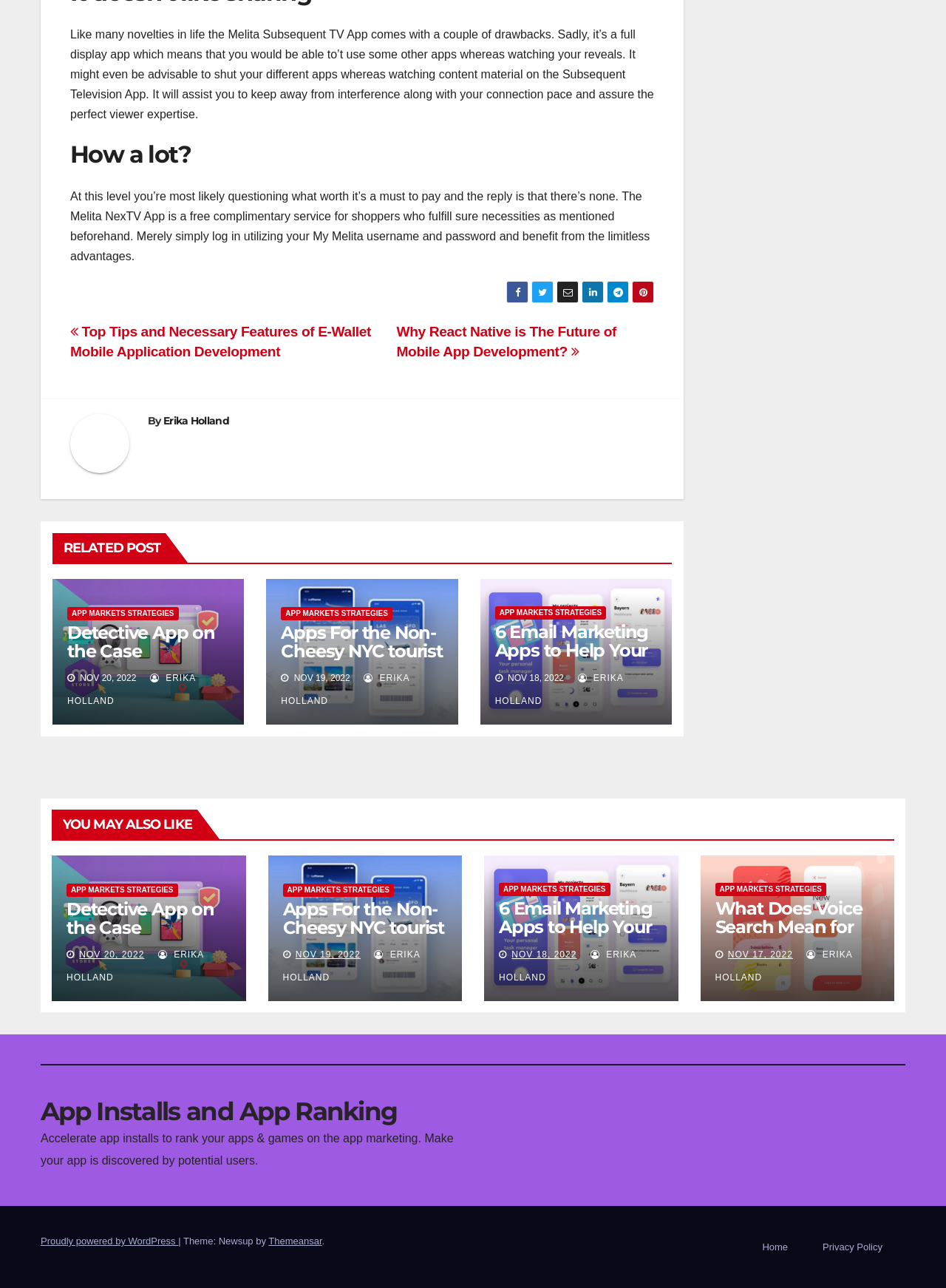For the following element description, predict the bounding box coordinates in the format (top-left x, top-left y, bottom-right x, bottom-right y). All values should be floating point numbers between 0 and 1. Description: Home

[0.793, 0.951, 0.845, 0.986]